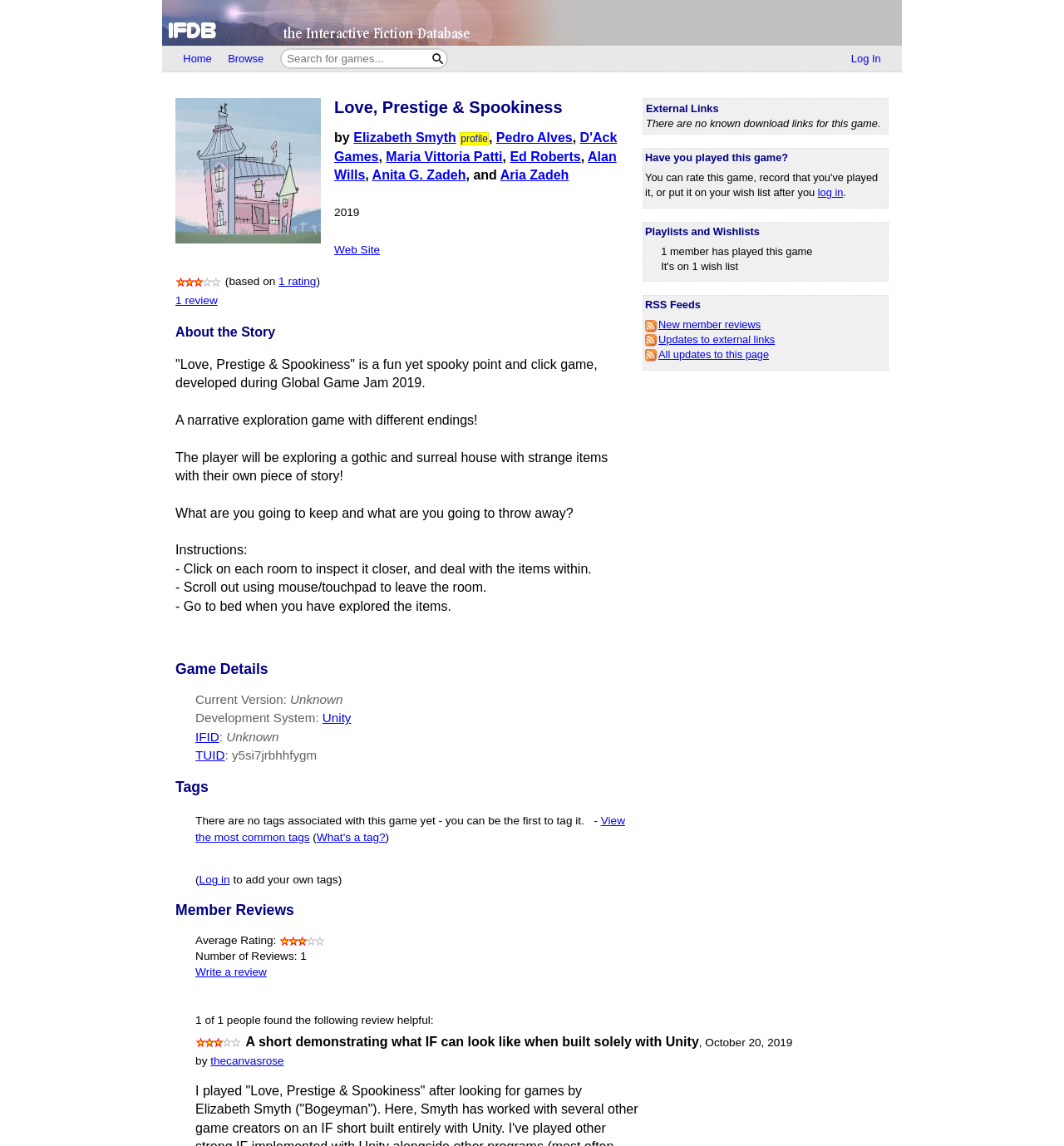Craft a detailed narrative of the webpage's structure and content.

This webpage is about a game called "Love, Prestige & Spookiness" and provides details about the game. At the top of the page, there are navigation links, including "Home", "Browse", and "Log In", as well as a search bar. 

Below the navigation links, there is a section with three tables, each containing information about the game. The first table has a heading "External Links" and informs that there are no known download links for this game. The second table has a heading "Have you played this game?" and prompts users to log in to rate the game, record that they've played it, or put it on their wish list. The third table has a heading "Playlists and Wishlists" and shows that one member has played this game and it's on one wish list.

Further down the page, there is another section with three tables, each containing information about RSS feeds. The first table has a heading "RSS Feeds" and lists three options: "New member reviews", "Updates to external links", and "All updates to this page". Each option has an accompanying image.

The main content of the page is a detailed description of the game "Love, Prestige & Spookiness". It includes information about the game's developers, its release year, and its genre. There is a rating system with 3 stars, and it's mentioned that the game has one review. The game's description is provided, along with instructions on how to play it. Additionally, there is a section titled "Game Details" that lists the game's current version, development system, and IFID.